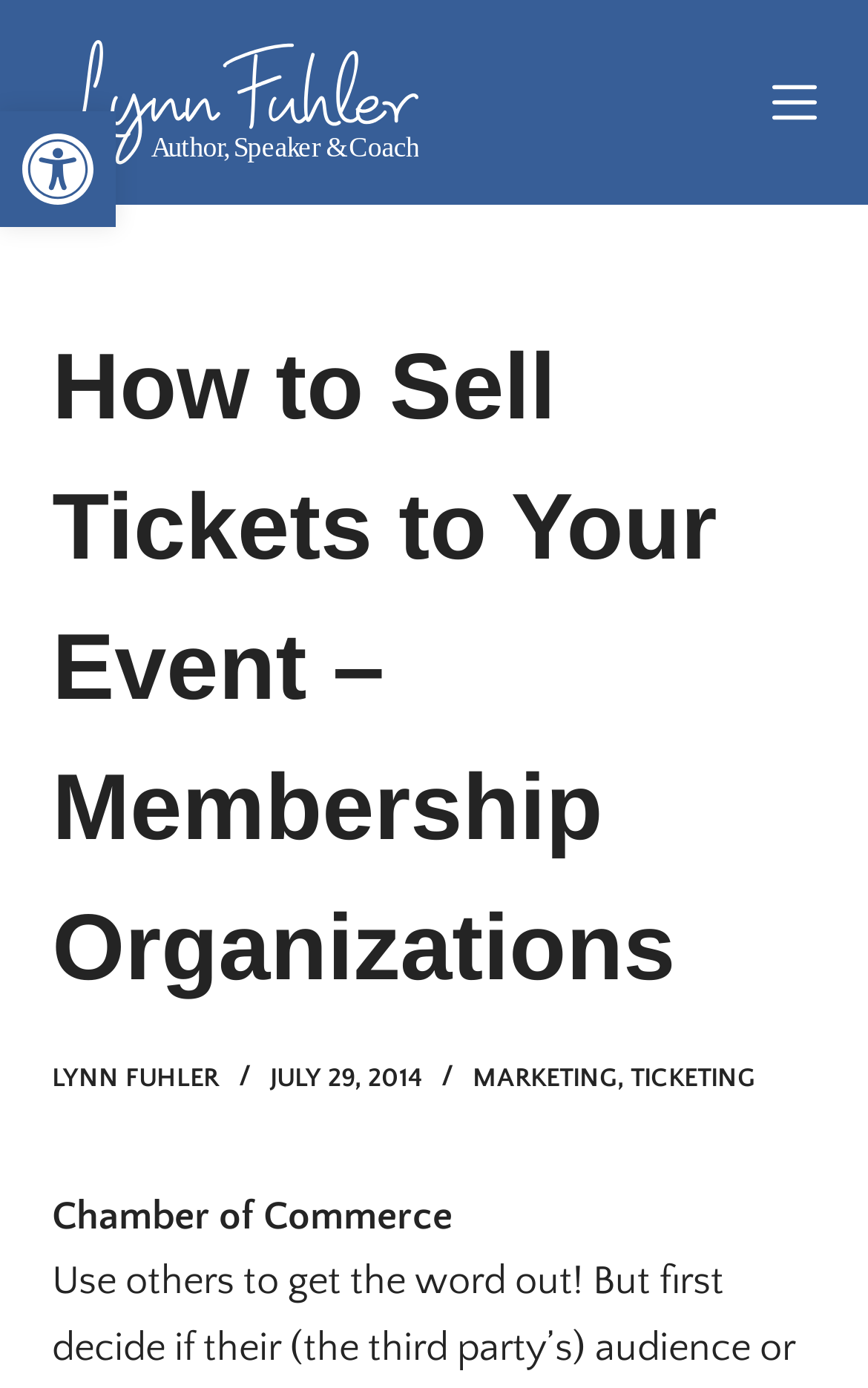Provide an in-depth description of the elements and layout of the webpage.

The webpage appears to be a blog post or article titled "How to Sell Tickets to Your Event - Membership Organizations". At the top left corner, there is a link to "Skip to content". Below it, there is a link to "Lynn Fuhler" accompanied by an image of the same name, likely a profile picture or avatar. 

On the top right corner, there is a button labeled "Menu". When clicked, it expands to reveal a header section containing the main title of the page, "How to Sell Tickets to Your Event – Membership Organizations", in a large font size. Below the title, there are three links: "LYNN FUHLER", a timestamp "JULY 29, 2014", and two category links "MARKETING" and "TICKETING". 

Further down, there is a static text element displaying the phrase "Chamber of Commerce". This text is positioned below the main title and is likely a subtitle or a description related to the content of the page. 

Additionally, there is a button on the top left corner labeled "Open toolbar Accessibility Tools", accompanied by an image of the same name. This button is likely used to access accessibility features and tools for the webpage.